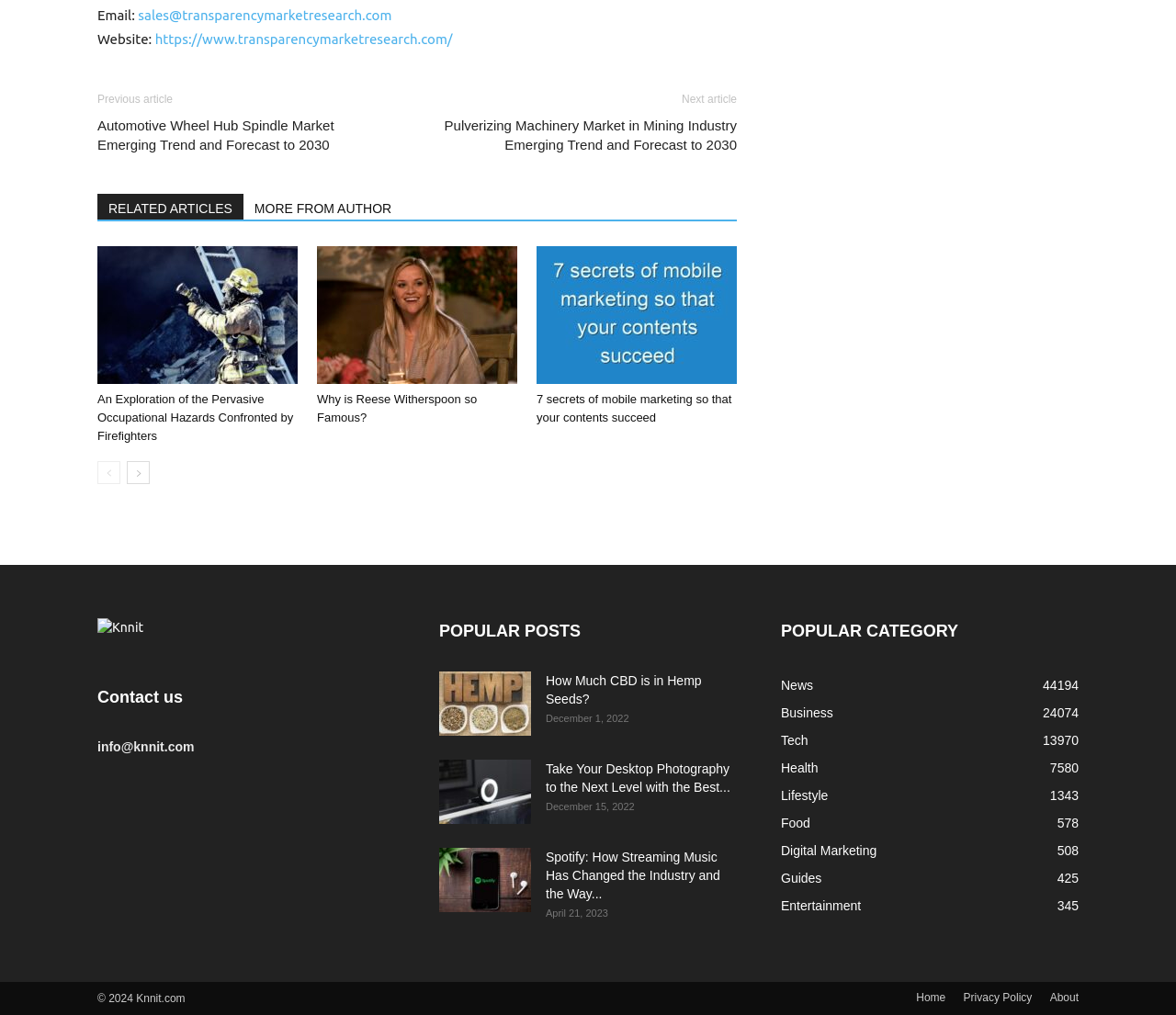Locate the bounding box coordinates of the element that needs to be clicked to carry out the instruction: "View previous article". The coordinates should be given as four float numbers ranging from 0 to 1, i.e., [left, top, right, bottom].

[0.083, 0.091, 0.147, 0.104]